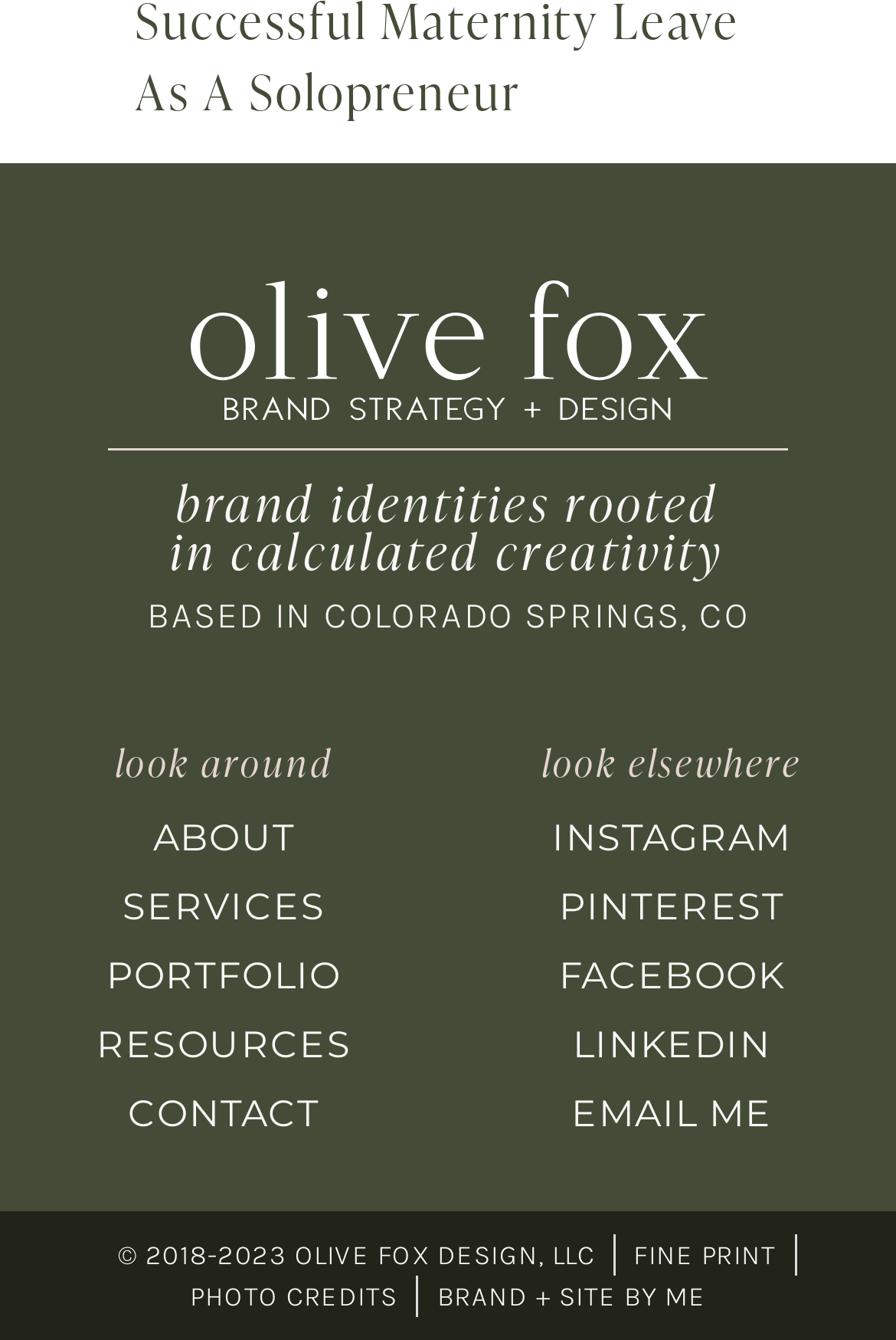Consider the image and give a detailed and elaborate answer to the question: 
How many main navigation links are there?

I counted the number of main navigation links by looking at the links under the main heading, which are ABOUT, SERVICES, PORTFOLIO, RESOURCES, and CONTACT.